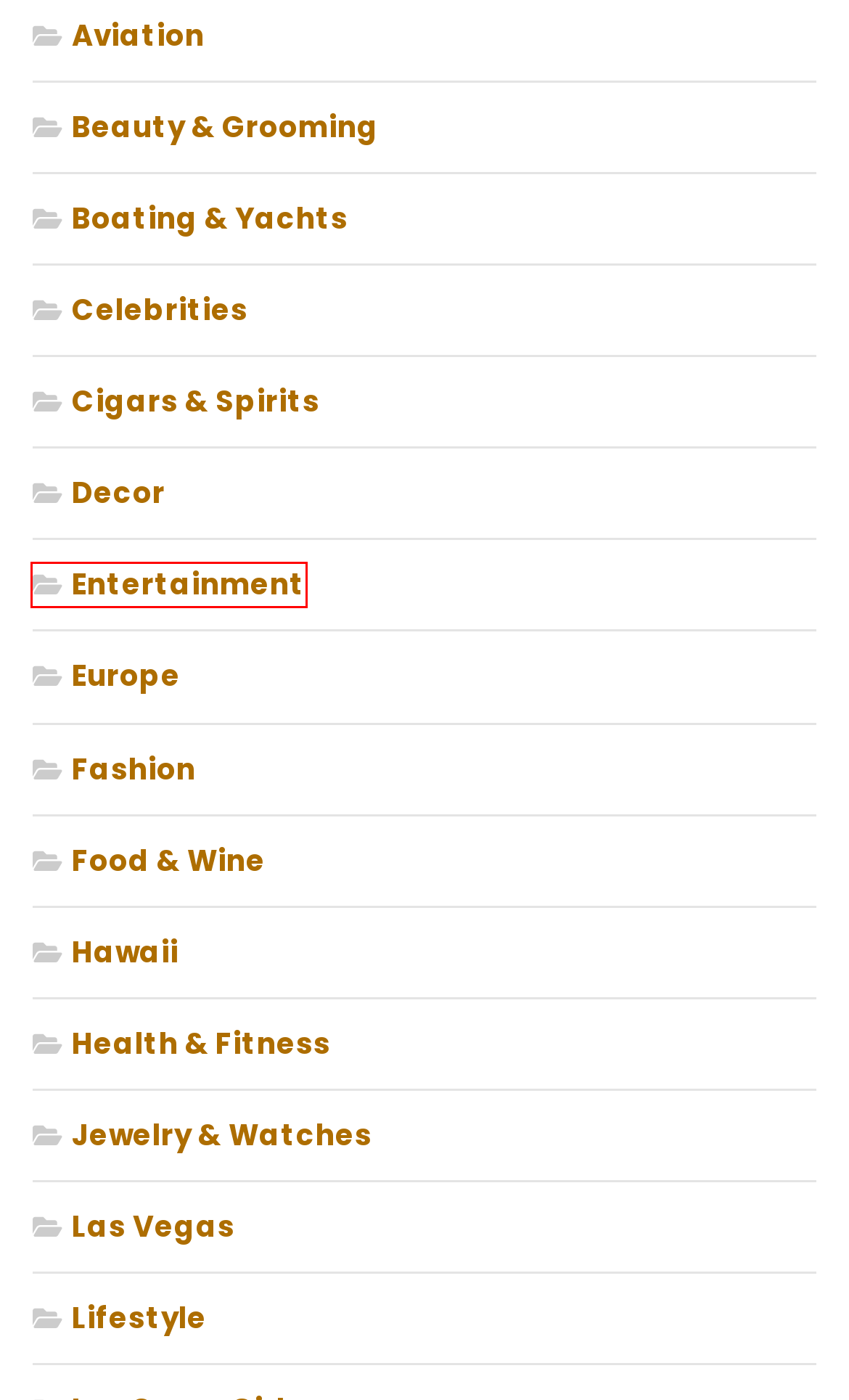You are given a webpage screenshot where a red bounding box highlights an element. Determine the most fitting webpage description for the new page that loads after clicking the element within the red bounding box. Here are the candidates:
A. Health & Fitness Archives - The Life of Luxury
B. Entertainment Archives - The Life of Luxury
C. Las Vegas Archives - The Life of Luxury
D. Jewelry & Watches Archives - The Life of Luxury
E. Beauty & Grooming Archives - The Life of Luxury
F. Fashion Archives - The Life of Luxury
G. Cigars & Spirits Archives - The Life of Luxury
H. Decor Archives - The Life of Luxury

B